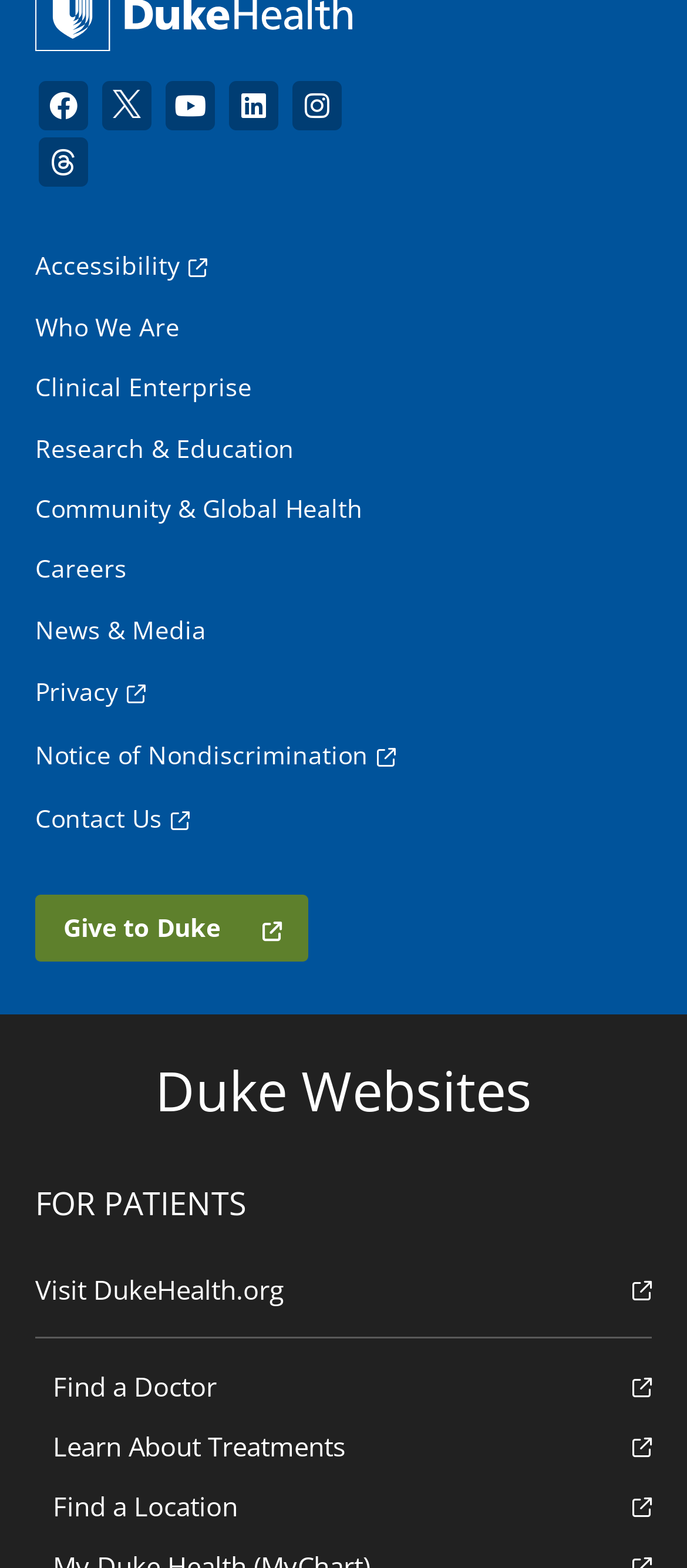Please identify the bounding box coordinates of the element's region that I should click in order to complete the following instruction: "Go to Who We Are". The bounding box coordinates consist of four float numbers between 0 and 1, i.e., [left, top, right, bottom].

[0.051, 0.196, 0.262, 0.221]